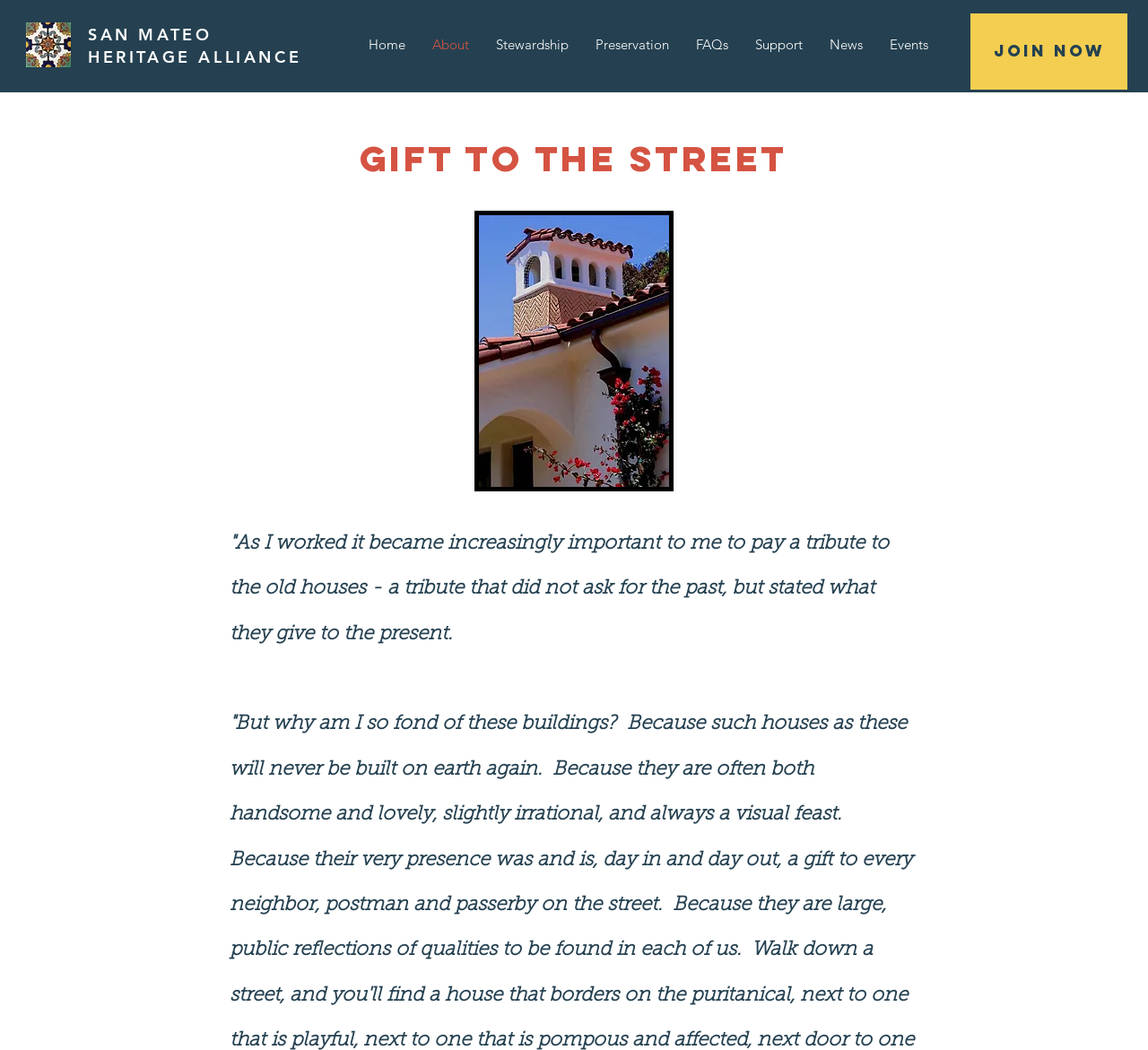Answer the question using only a single word or phrase: 
What is the text on the image?

Because such houses as these will never be built on earth again.